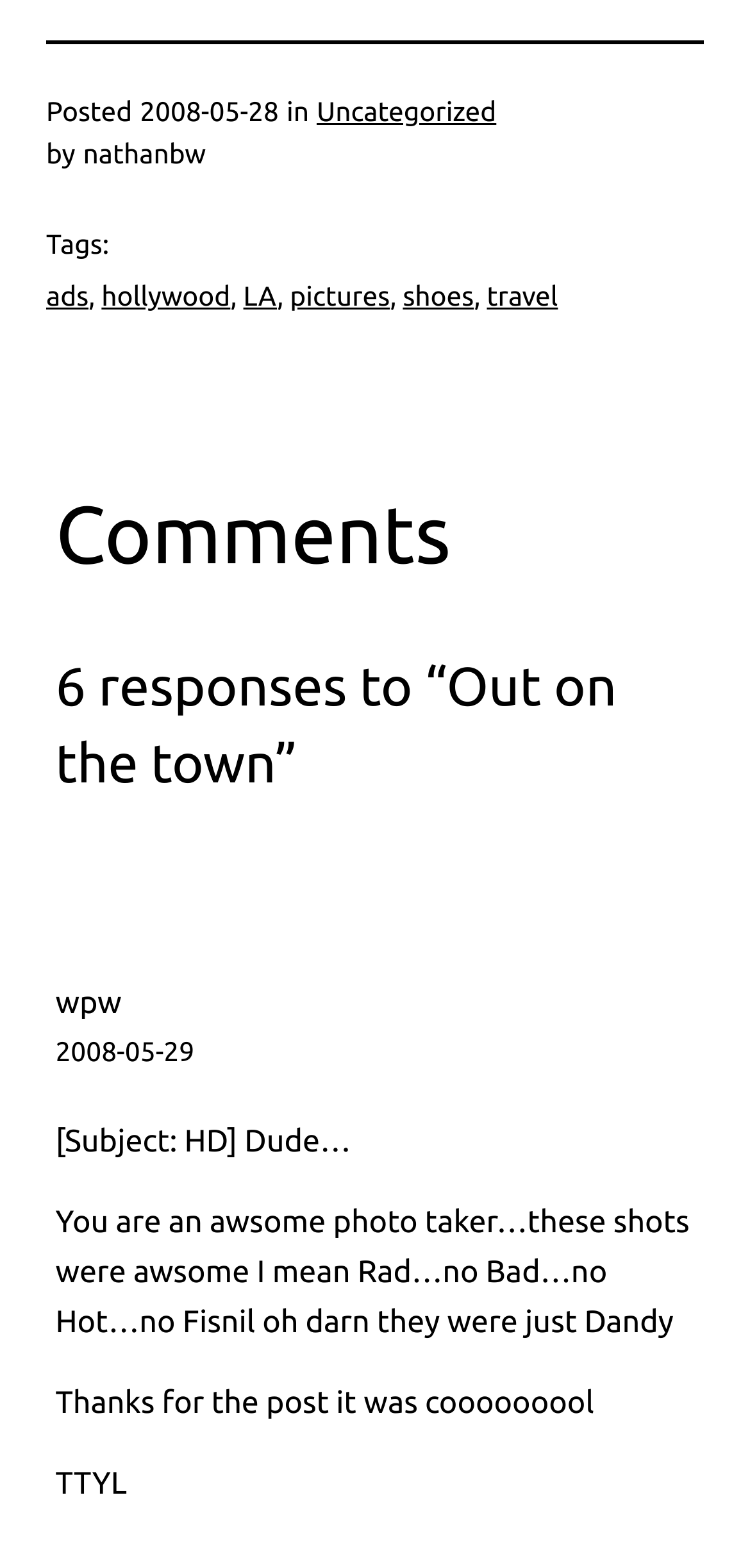Who is the author of the post?
Refer to the image and answer the question using a single word or phrase.

nathanbw